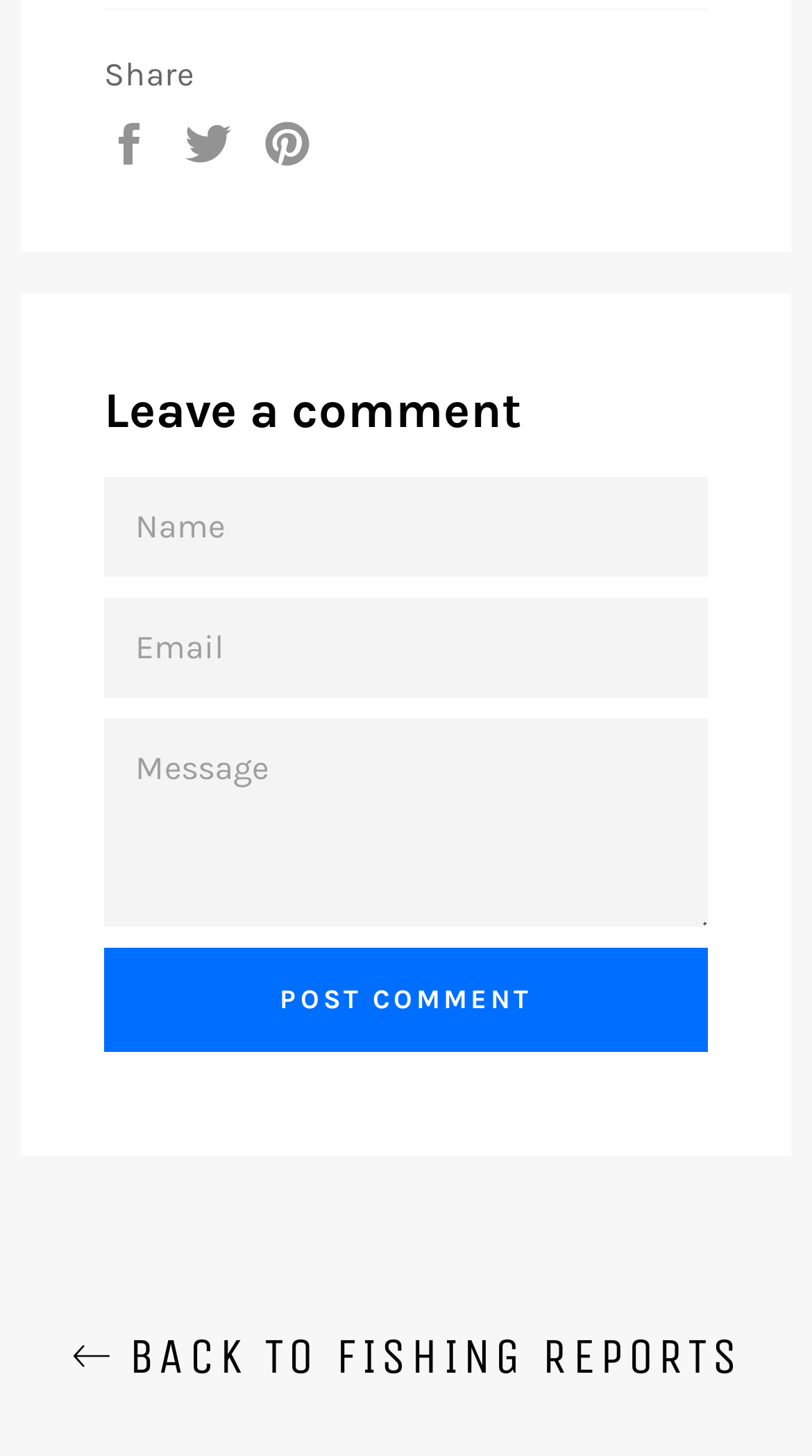Highlight the bounding box coordinates of the element you need to click to perform the following instruction: "Enter your name."

[0.128, 0.328, 0.872, 0.396]